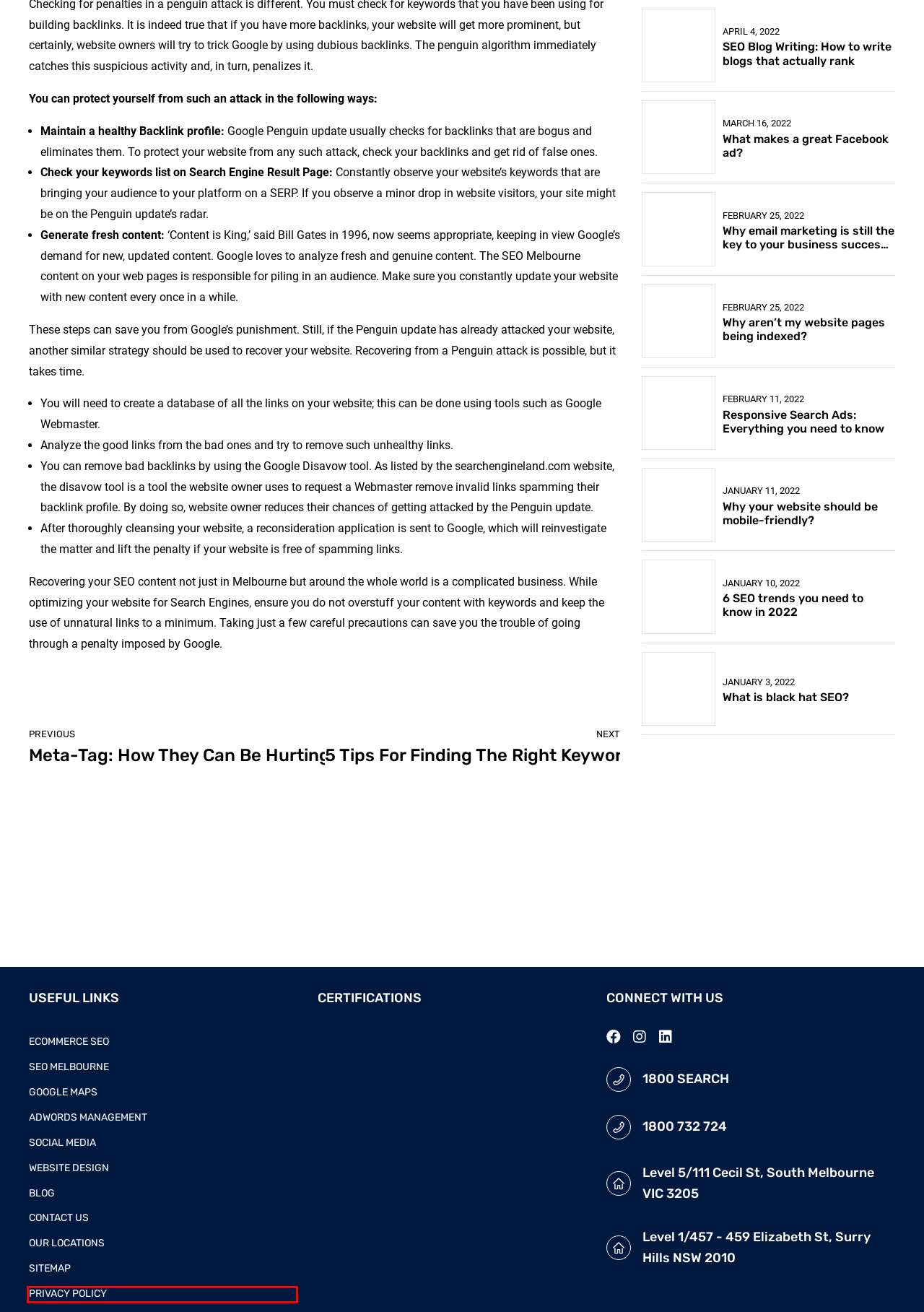You have a screenshot of a webpage with a red rectangle bounding box around an element. Identify the best matching webpage description for the new page that appears after clicking the element in the bounding box. The descriptions are:
A. 6 SEO trends you need to know in 2022 - SMG
B. What is black hat SEO? - Search Marketing Group®
C. Sitemap - Search Marketing Group®
D. Why email marketing is still the key to your business success in 2022 - Search Marketing Group®
E. Responsive Search Ads: Everything you need to know - Search Marketing Group®
F. Google Map Optimisation | Search Marketing Group®
G. SEO Blog Writing: How to write blogs that actually rank - Search Marketing Group®
H. Privacy Policy - Search Marketing Group®

H